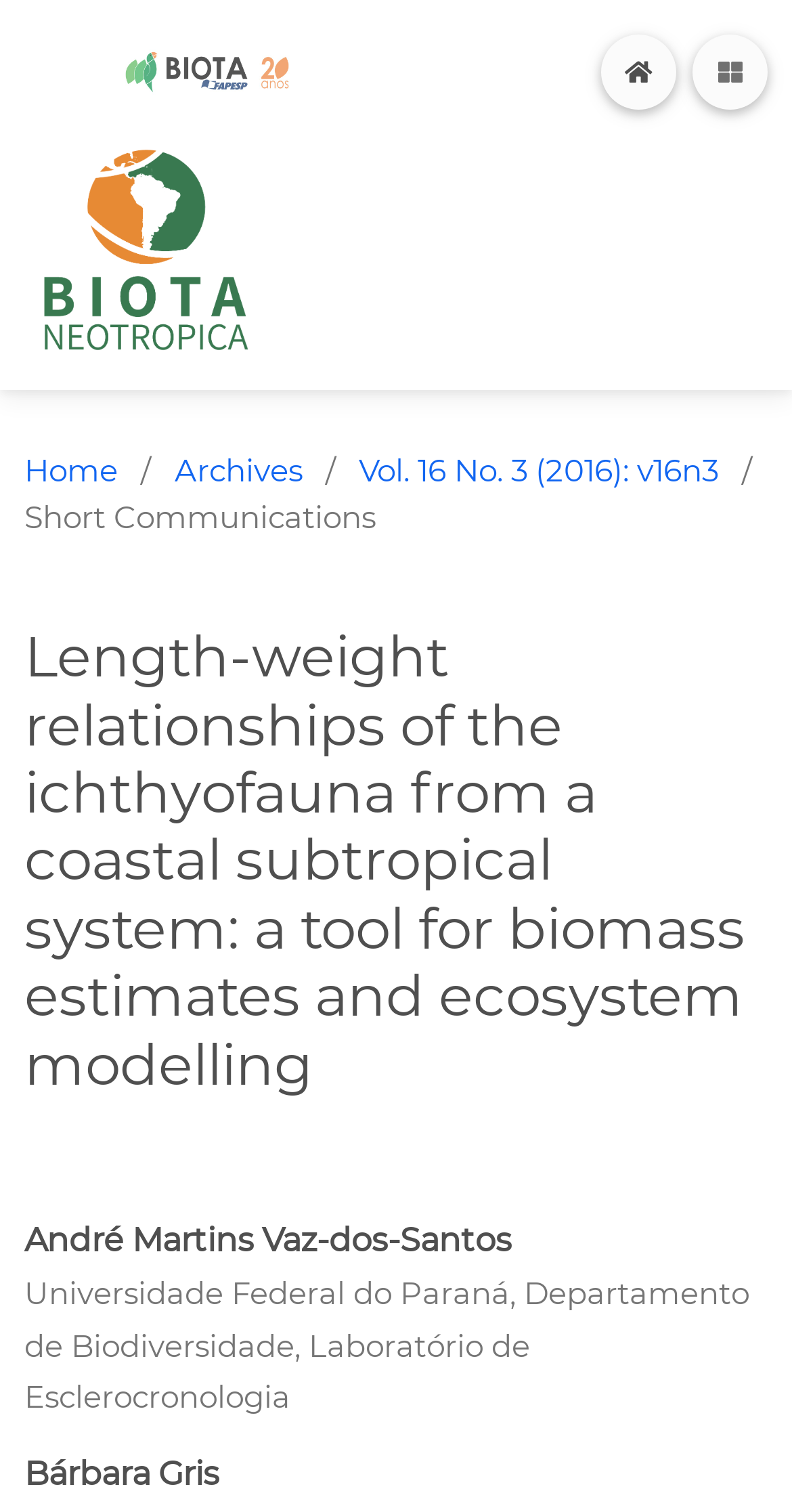What is the navigation menu item after 'Home'?
Please provide a detailed and thorough answer to the question.

By analyzing the navigation menu, I found a link element with the text 'Home' followed by a static text element with the text '/'. The next link element after this static text element has the text 'Archives', indicating that 'Archives' is the navigation menu item after 'Home'.